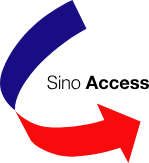Generate a detailed explanation of the scene depicted in the image.

The image features a logo for "Sino Access," prominently displaying the name in bold black letters against a white background. The design incorporates an arrow in blue and red hues, symbolizing connection and movement, which aligns with the business's focus on facilitating trade and importing agricultural inputs and industrial components. This logo represents Sino Access's role in bridging markets and emphasizes their importance as a key player in the trade between Australia and China, particularly in the context of Australian fruit exports. The image effectively captures the essence of international commerce, targeting both the agricultural and industrial sectors.